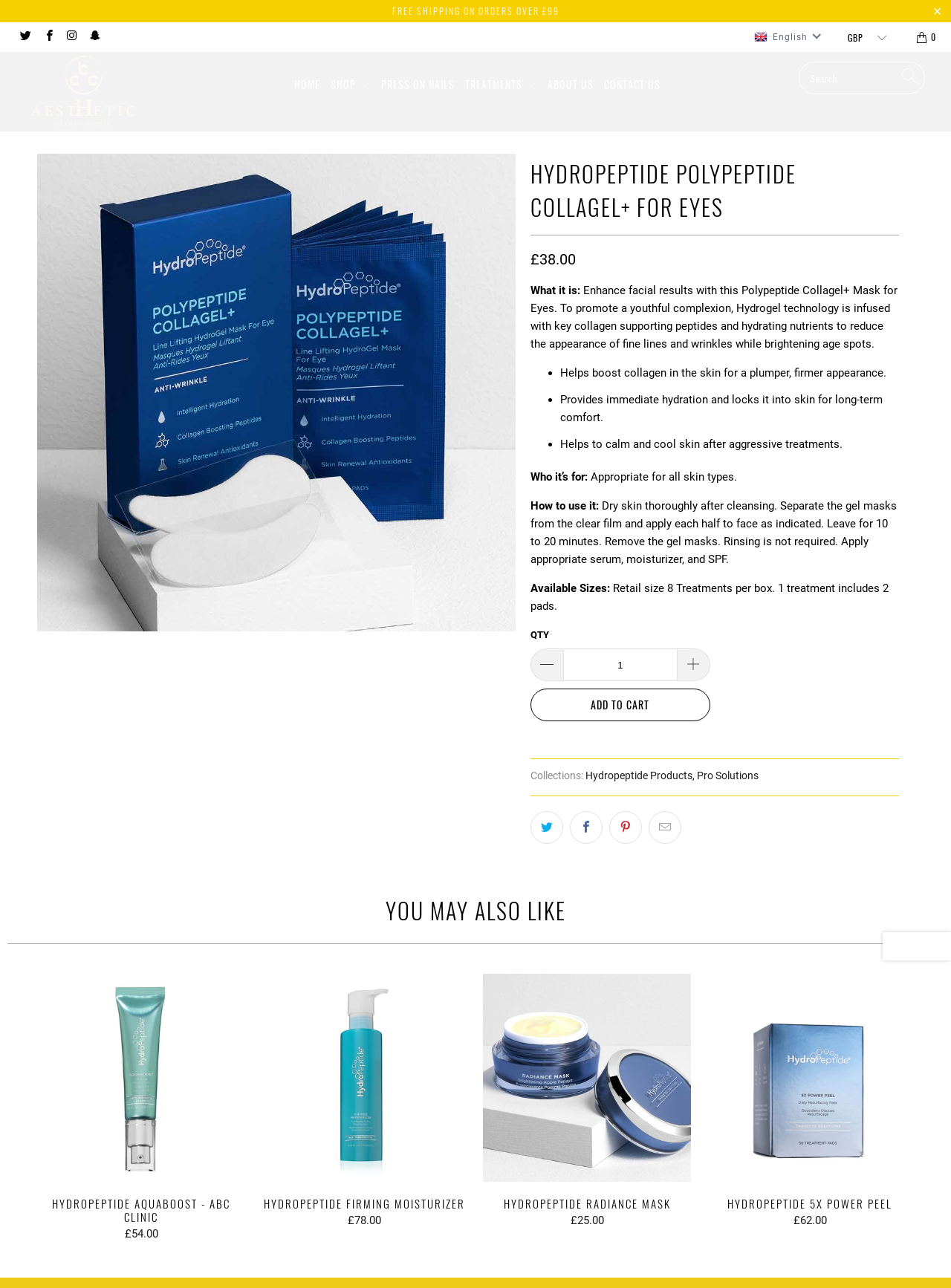Find the bounding box coordinates of the element to click in order to complete this instruction: "Add to cart". The bounding box coordinates must be four float numbers between 0 and 1, denoted as [left, top, right, bottom].

[0.558, 0.535, 0.747, 0.56]